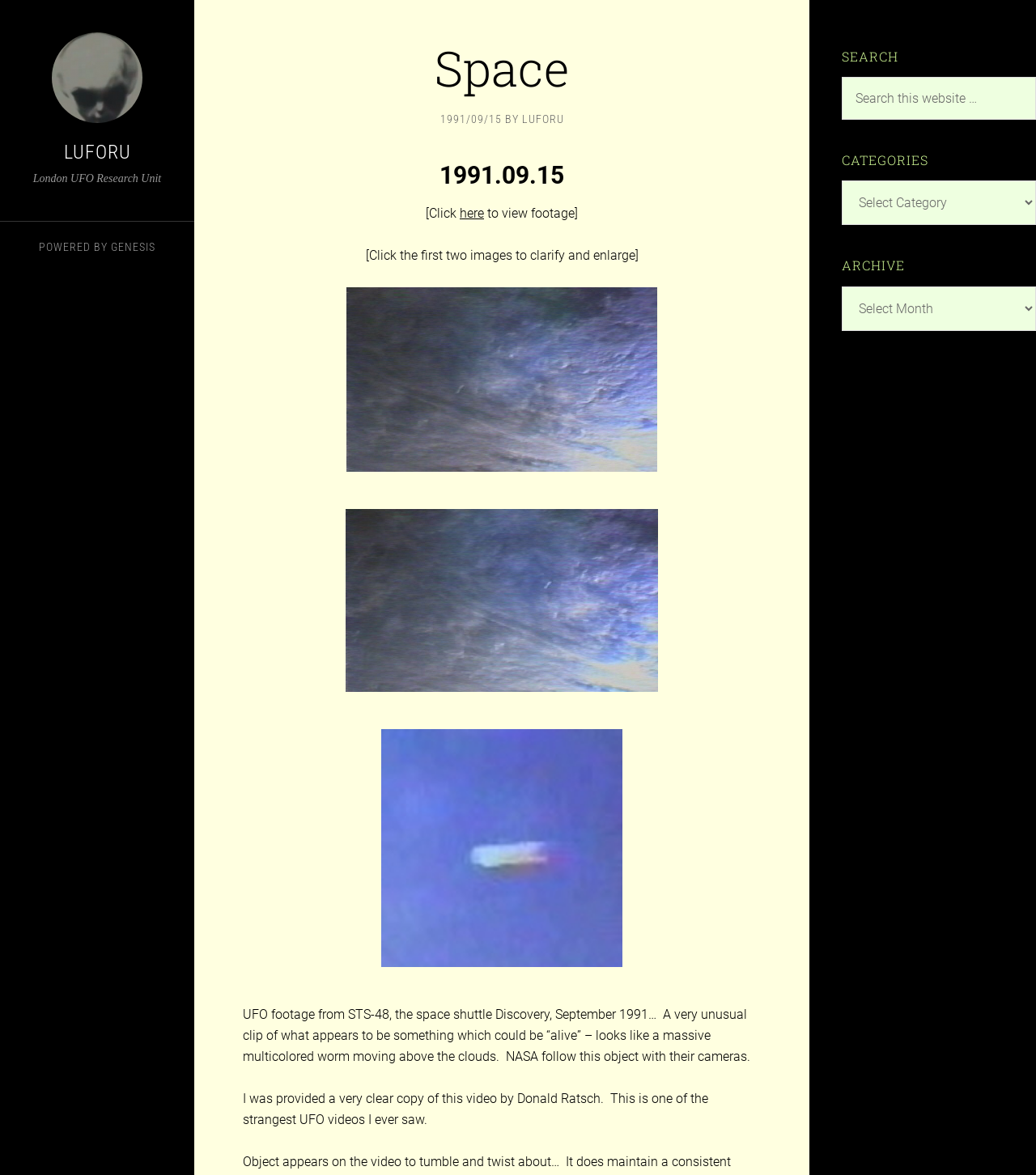How many sections are in the primary sidebar?
Look at the image and answer the question with a single word or phrase.

3